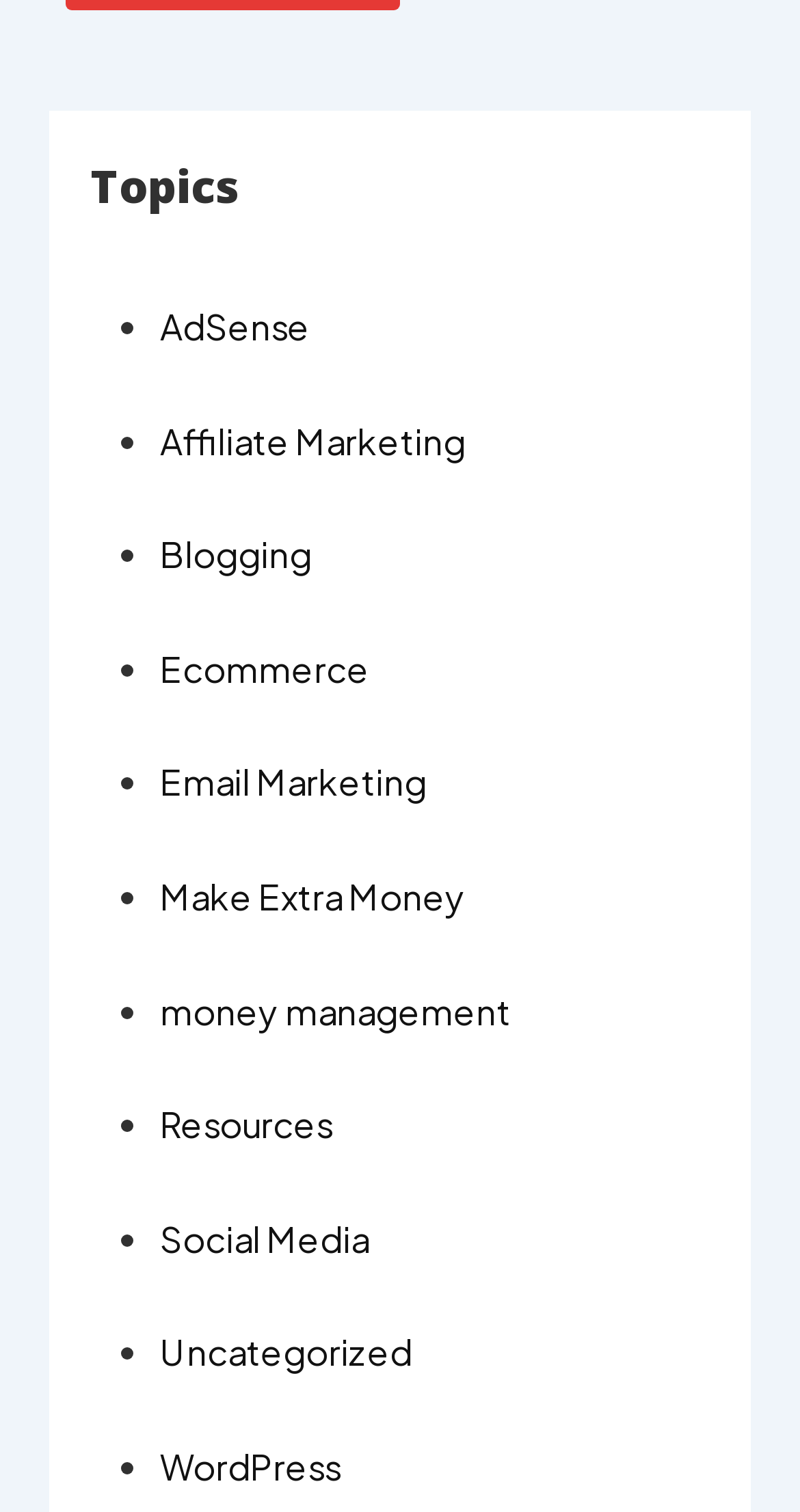Please identify the bounding box coordinates of the element on the webpage that should be clicked to follow this instruction: "View Affiliate Marketing". The bounding box coordinates should be given as four float numbers between 0 and 1, formatted as [left, top, right, bottom].

[0.2, 0.276, 0.582, 0.306]